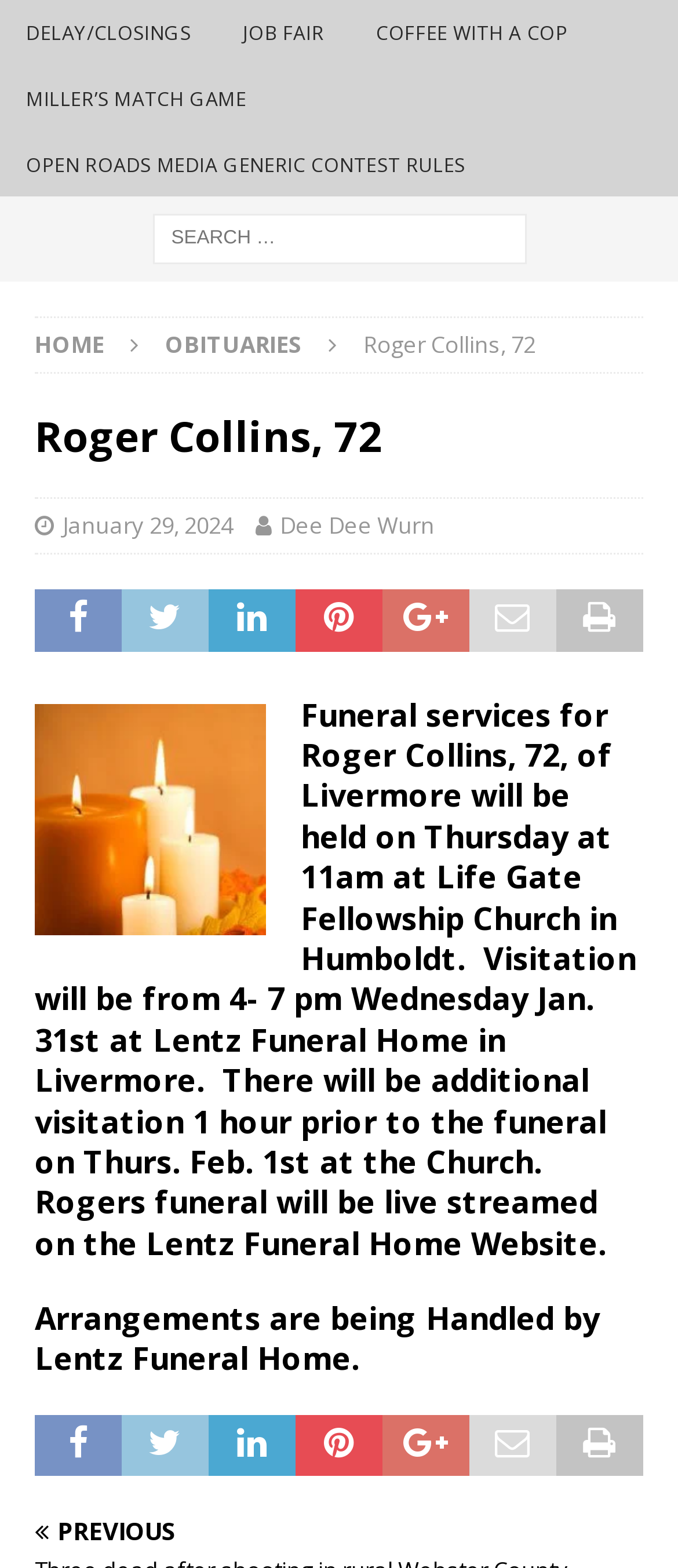Locate the bounding box coordinates for the element described below: "Miller’s Match Game". The coordinates must be four float values between 0 and 1, formatted as [left, top, right, bottom].

[0.0, 0.042, 0.402, 0.084]